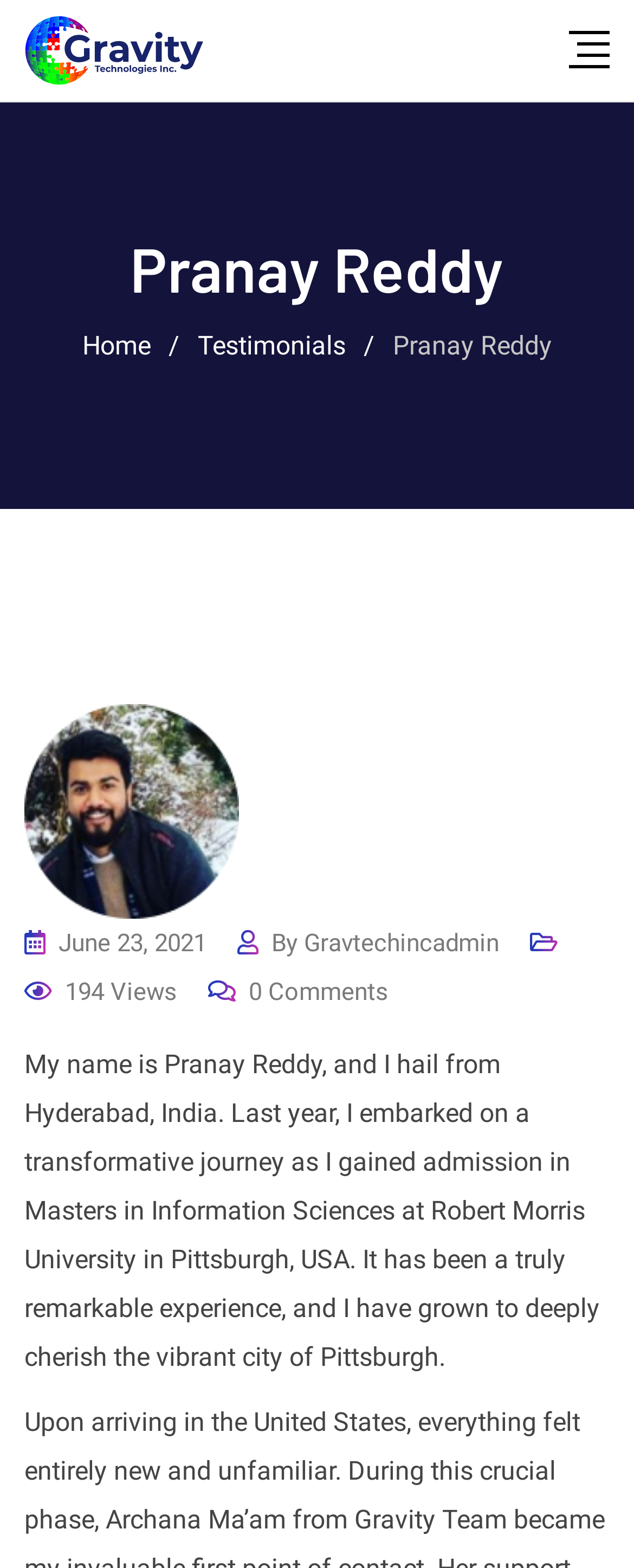Please answer the following question using a single word or phrase: 
How many views does the post have?

194